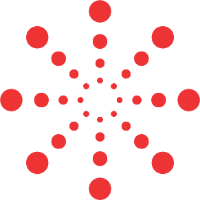Give an in-depth summary of the scene depicted in the image.

The image features a vibrant and symmetrical pattern composed of red dots radiating outward from a central point. The design creates a sense of movement and dynamism, emphasizing harmony and connectivity. This visual element is prominently associated with the London International Disputes Week, reflecting themes of collaboration and interaction within the context of legal discussions and events. The image symbolizes the interconnectedness of the participants and topics addressed during the sessions, serving as a visual representation of the event’s focus on mediation and arbitration in business disputes.